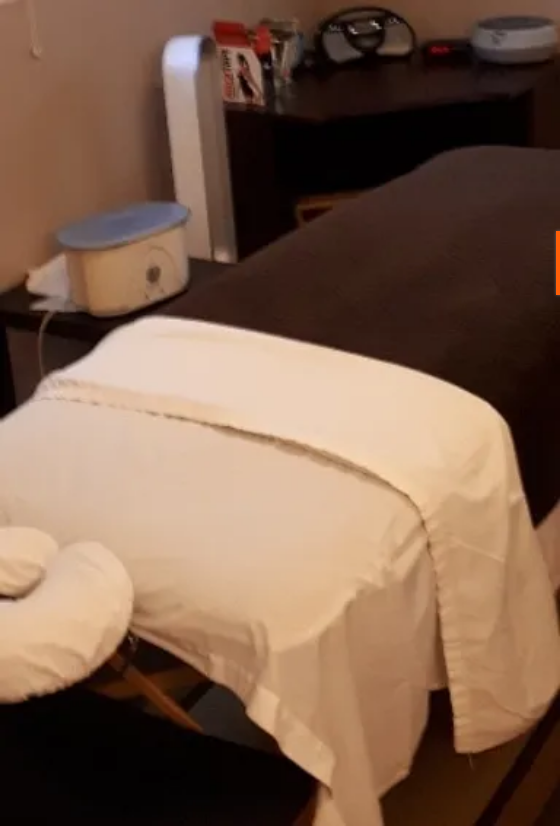Provide a brief response to the question below using one word or phrase:
What type of items are on the shelf in the background?

various